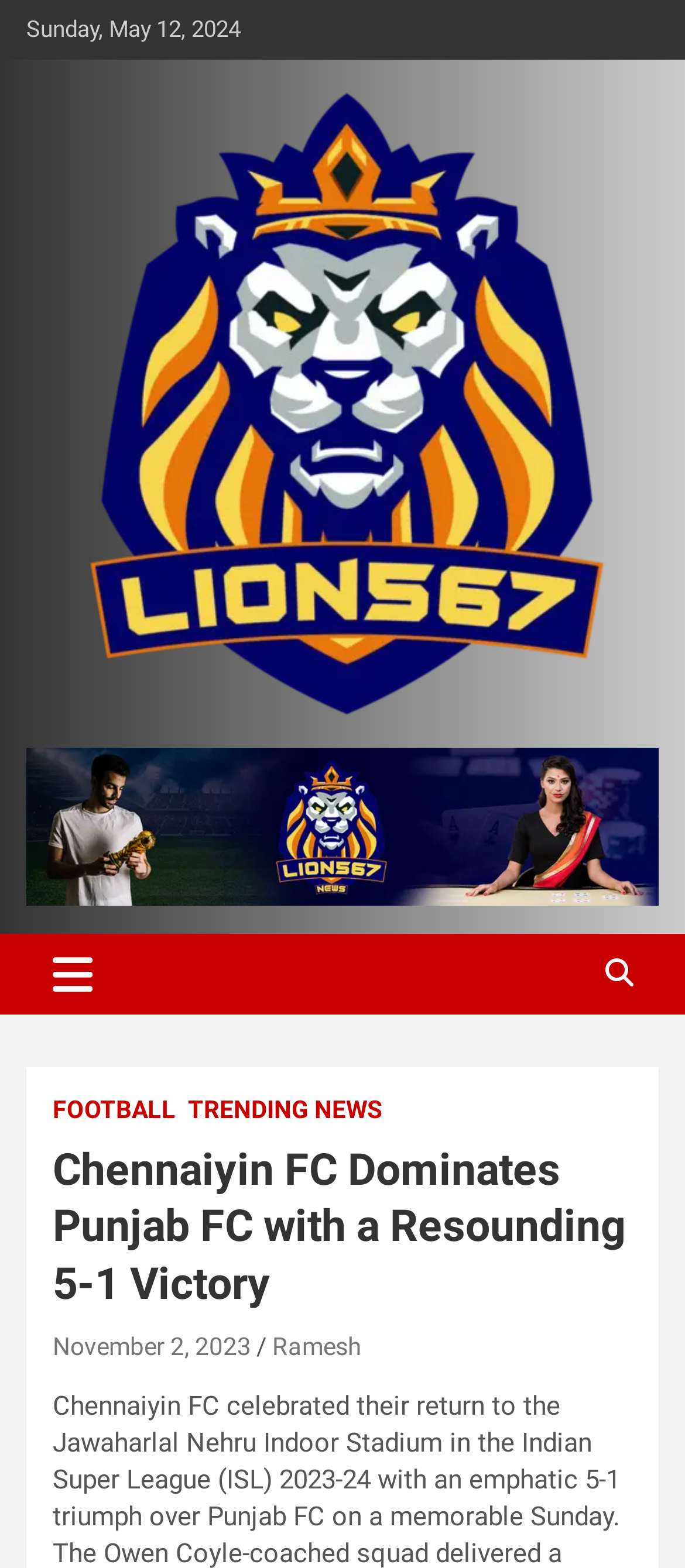Who is the author of the news article?
Based on the image, provide your answer in one word or phrase.

Ramesh